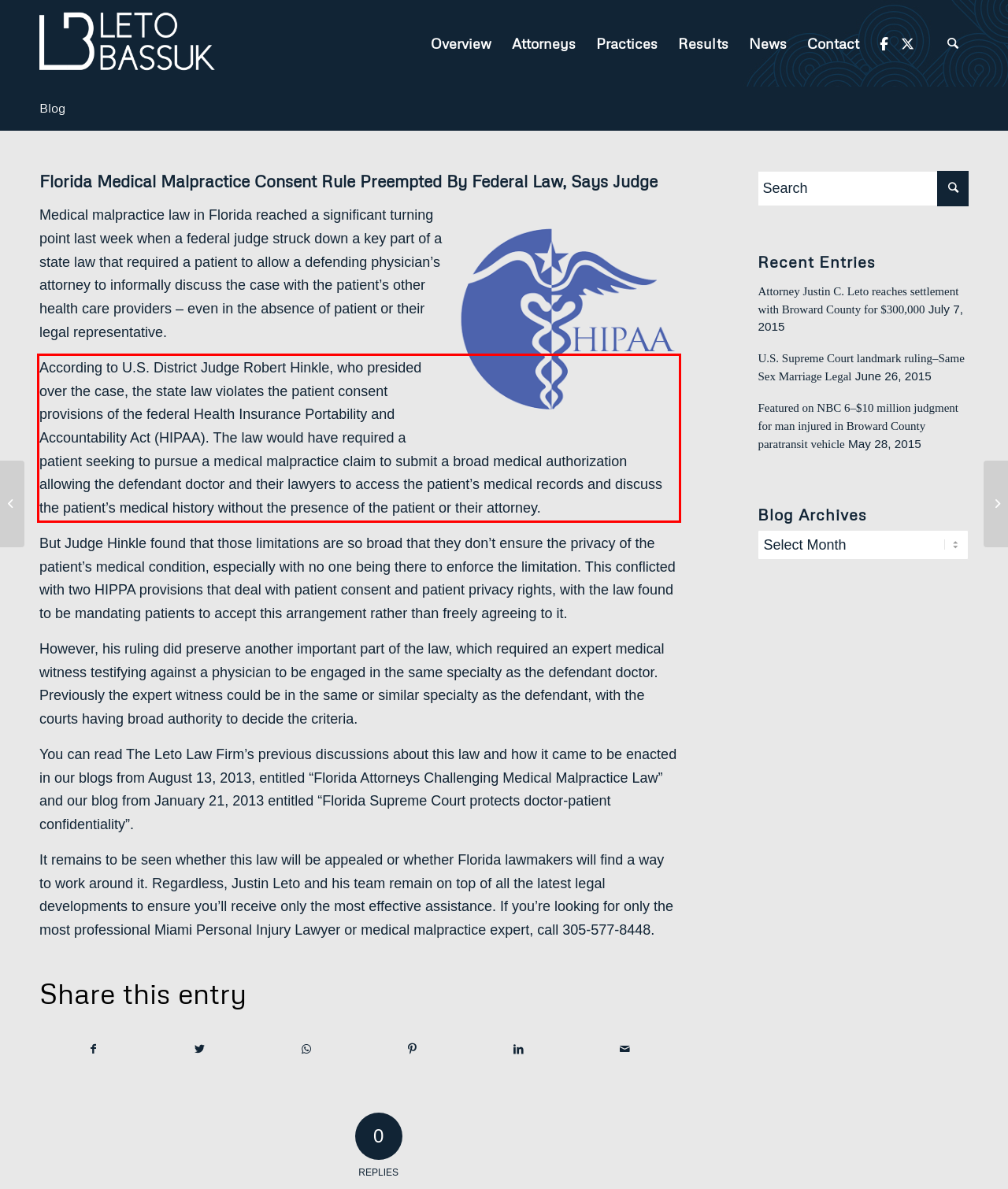You have a webpage screenshot with a red rectangle surrounding a UI element. Extract the text content from within this red bounding box.

According to U.S. District Judge Robert Hinkle, who presided over the case, the state law violates the patient consent provisions of the federal Health Insurance Portability and Accountability Act (HIPAA). The law would have required a patient seeking to pursue a medical malpractice claim to submit a broad medical authorization allowing the defendant doctor and their lawyers to access the patient’s medical records and discuss the patient’s medical history without the presence of the patient or their attorney.